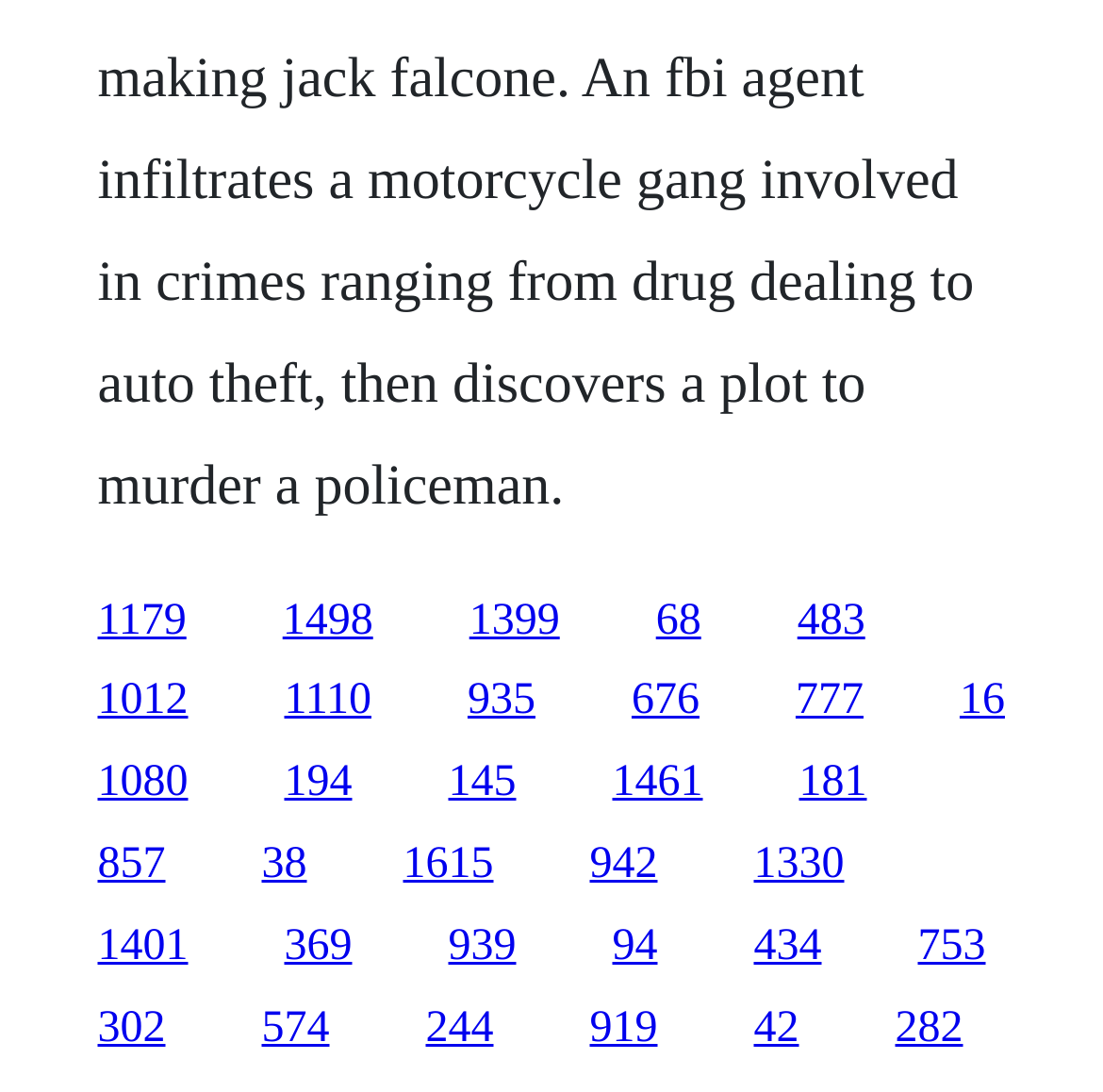Refer to the screenshot and give an in-depth answer to this question: Are the links arranged in a grid pattern?

I analyzed the bounding box coordinates of the links and noticed that they are arranged in a grid pattern, with multiple rows and columns.